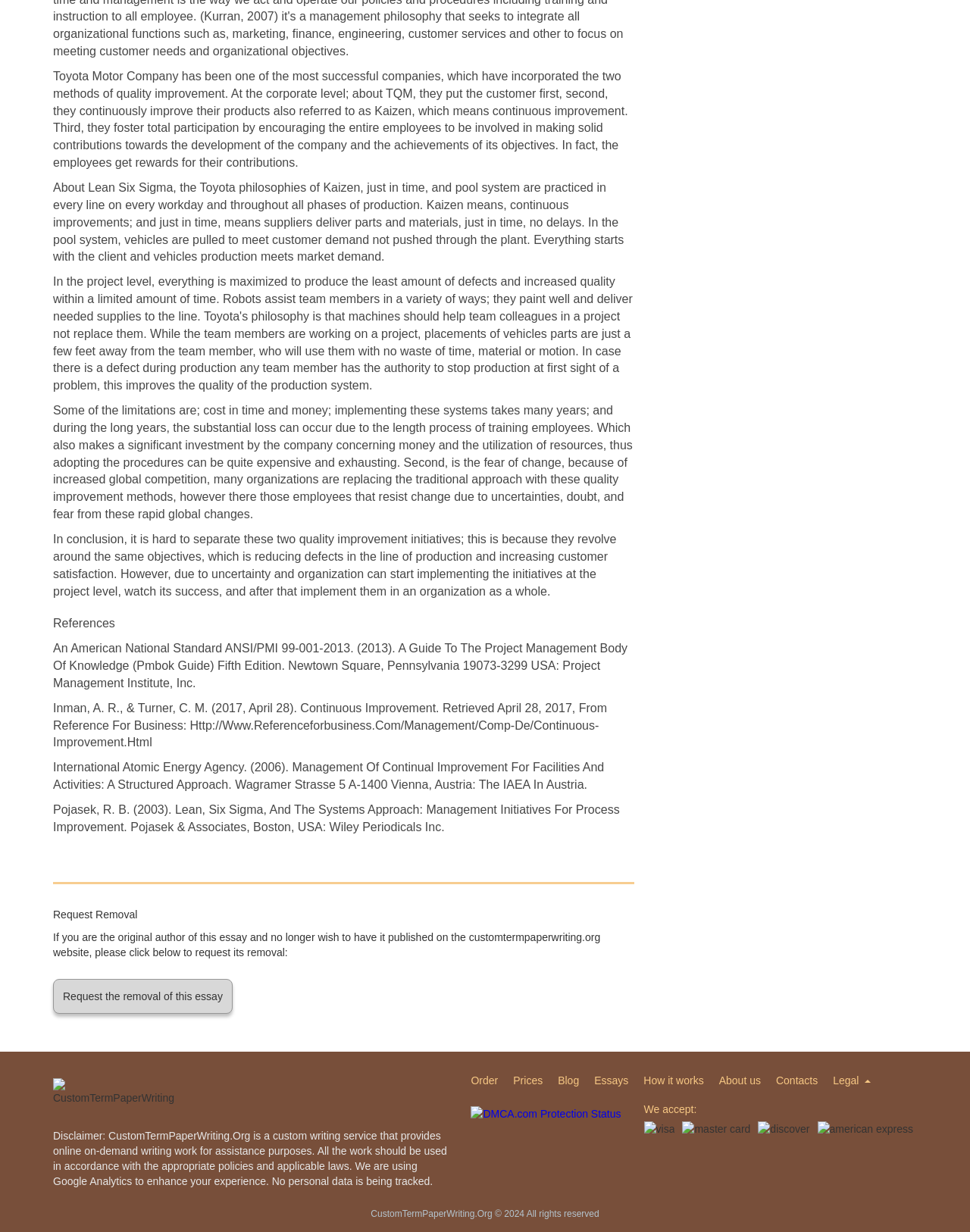Ascertain the bounding box coordinates for the UI element detailed here: "Blog". The coordinates should be provided as [left, top, right, bottom] with each value being a float between 0 and 1.

[0.567, 0.869, 0.605, 0.885]